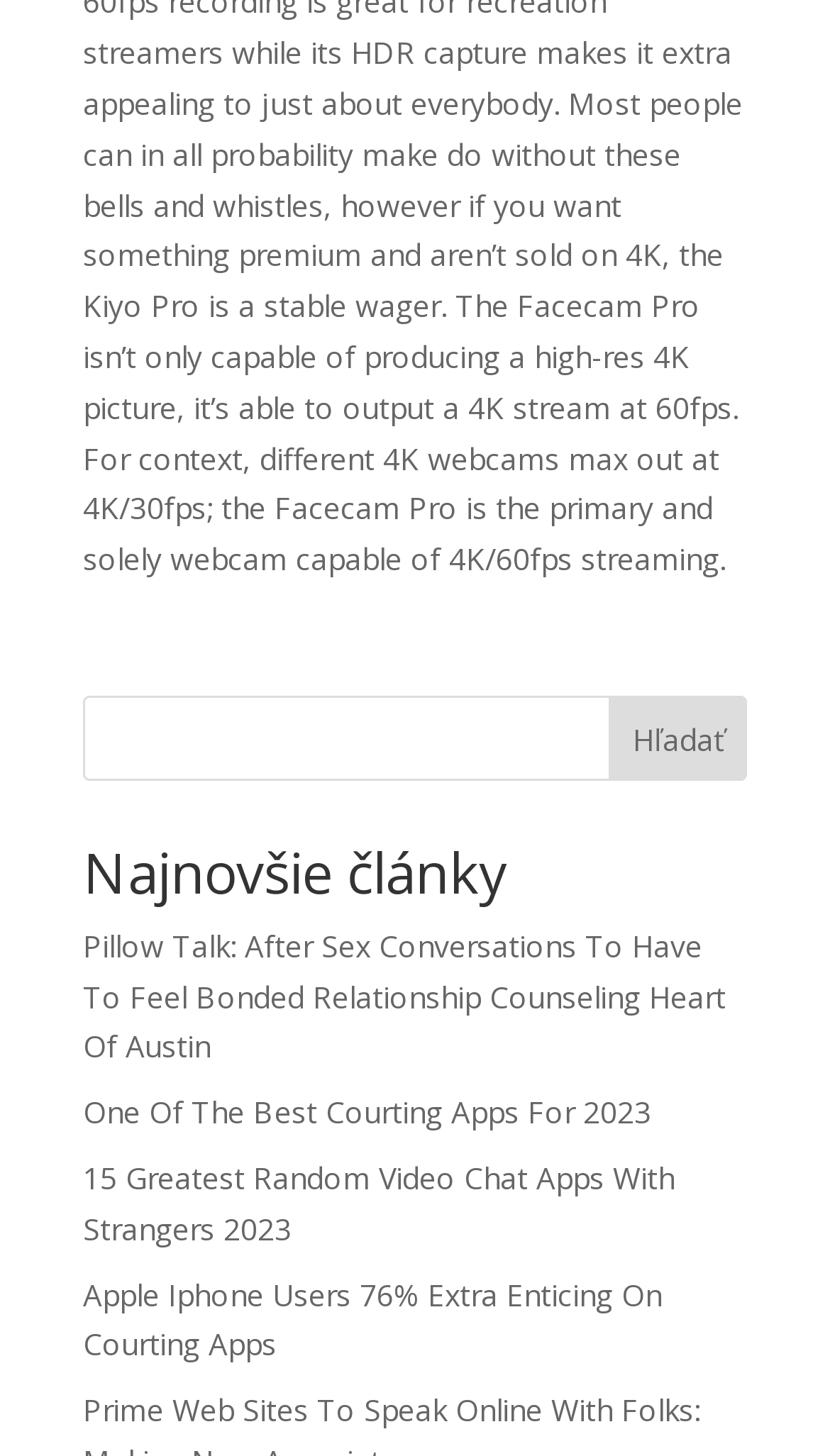Respond with a single word or phrase:
How many articles are listed on the webpage?

4